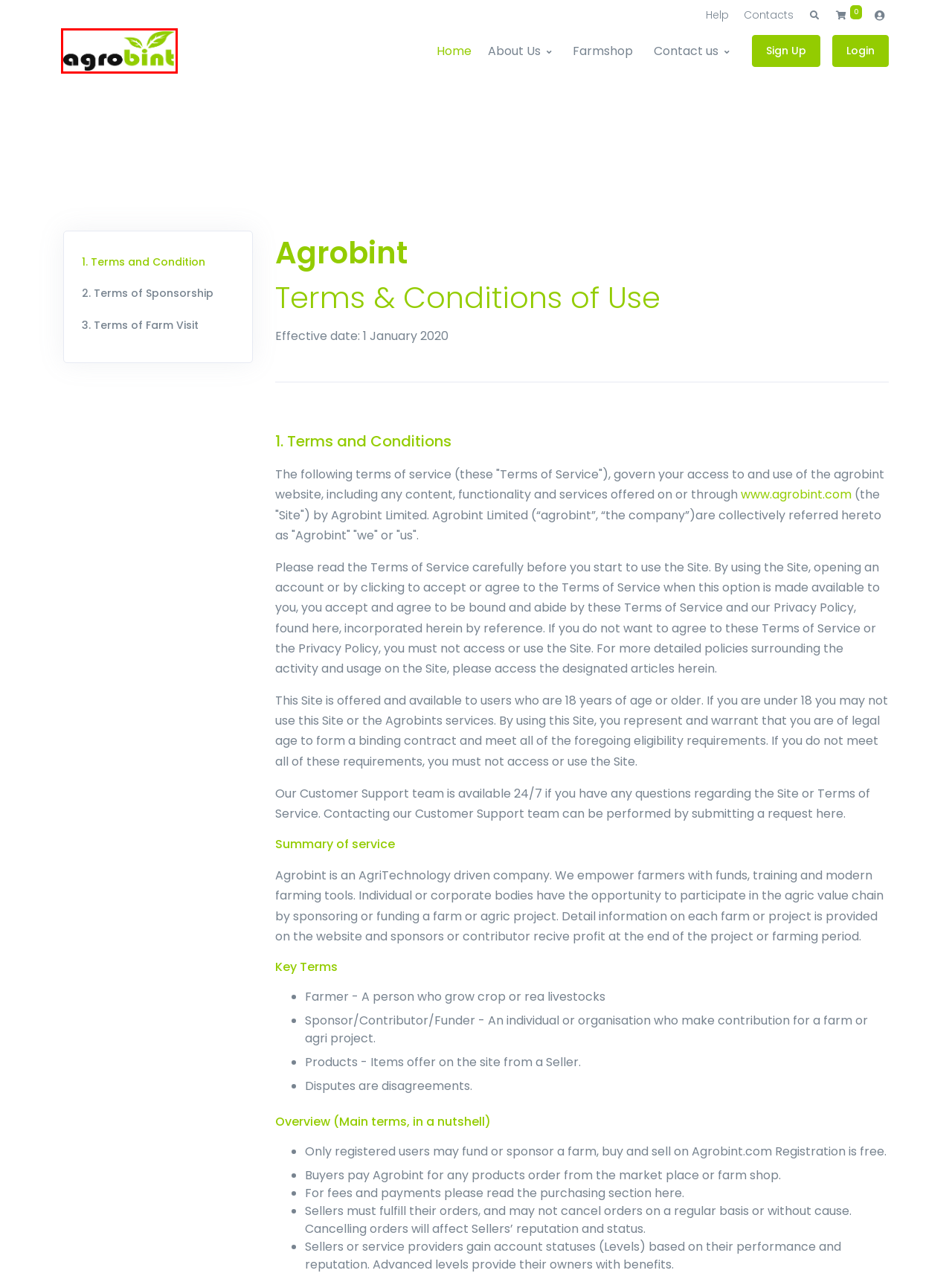You are provided with a screenshot of a webpage highlighting a UI element with a red bounding box. Choose the most suitable webpage description that matches the new page after clicking the element in the bounding box. Here are the candidates:
A. Farm Shop - Think Agrobusiness - Think Agrobint
B. Farm Support - Think Agrobusiness - Think Agrobint
C. Contact Us - Think Agrobusiness - Think Agrobint
D. Terms of Farm Visit - Think Agrobusiness - Think Agrobint
E. About Us - Think Agrobusiness - Think Agrobint
F. Help - Think Agrobusiness - Think Agrobint
G. Home - Think Agrobusiness - Think Agrobint
H. Log In - Think Agrobusiness - Think Agrobint

G